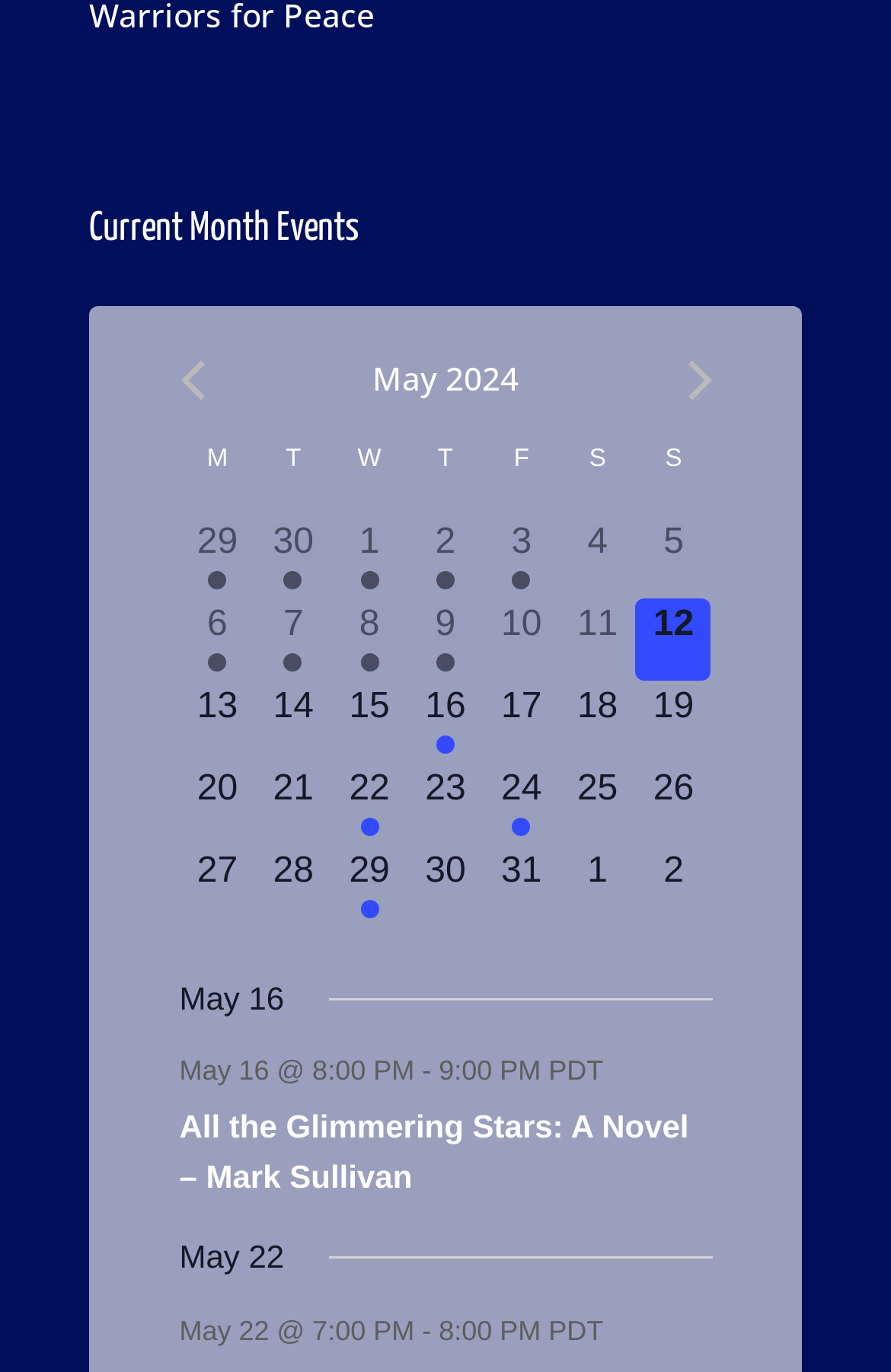Please give a succinct answer using a single word or phrase:
How many events are there on May 2?

1